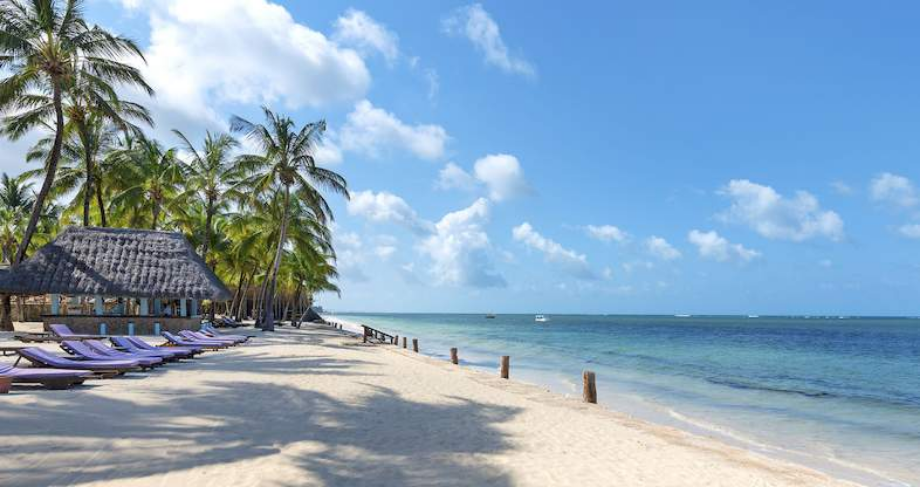Answer this question in one word or a short phrase: What type of roof does the traditional structure have?

Thatched-roof